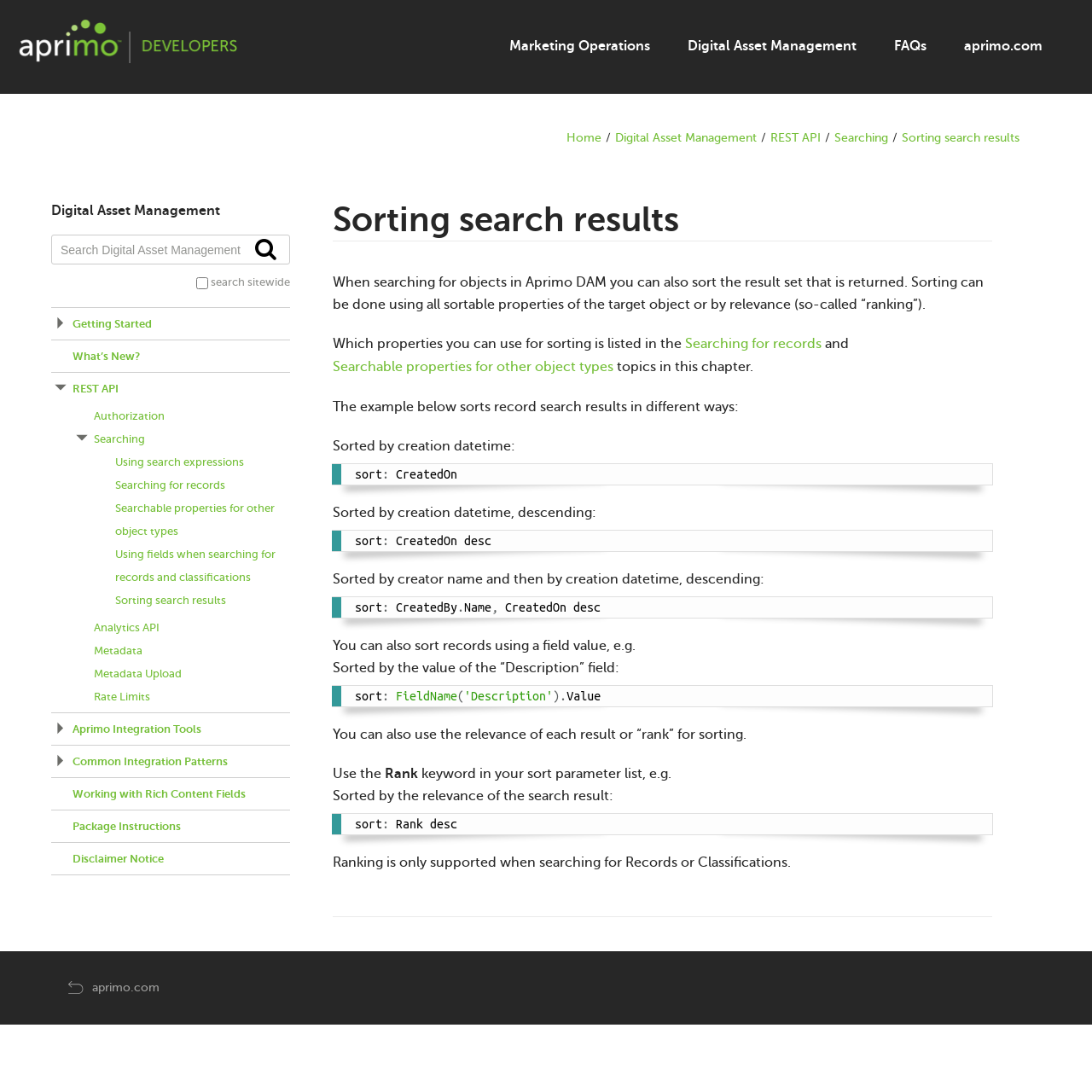Please locate the bounding box coordinates for the element that should be clicked to achieve the following instruction: "Copy the code". Ensure the coordinates are given as four float numbers between 0 and 1, i.e., [left, top, right, bottom].

[0.876, 0.431, 0.906, 0.447]